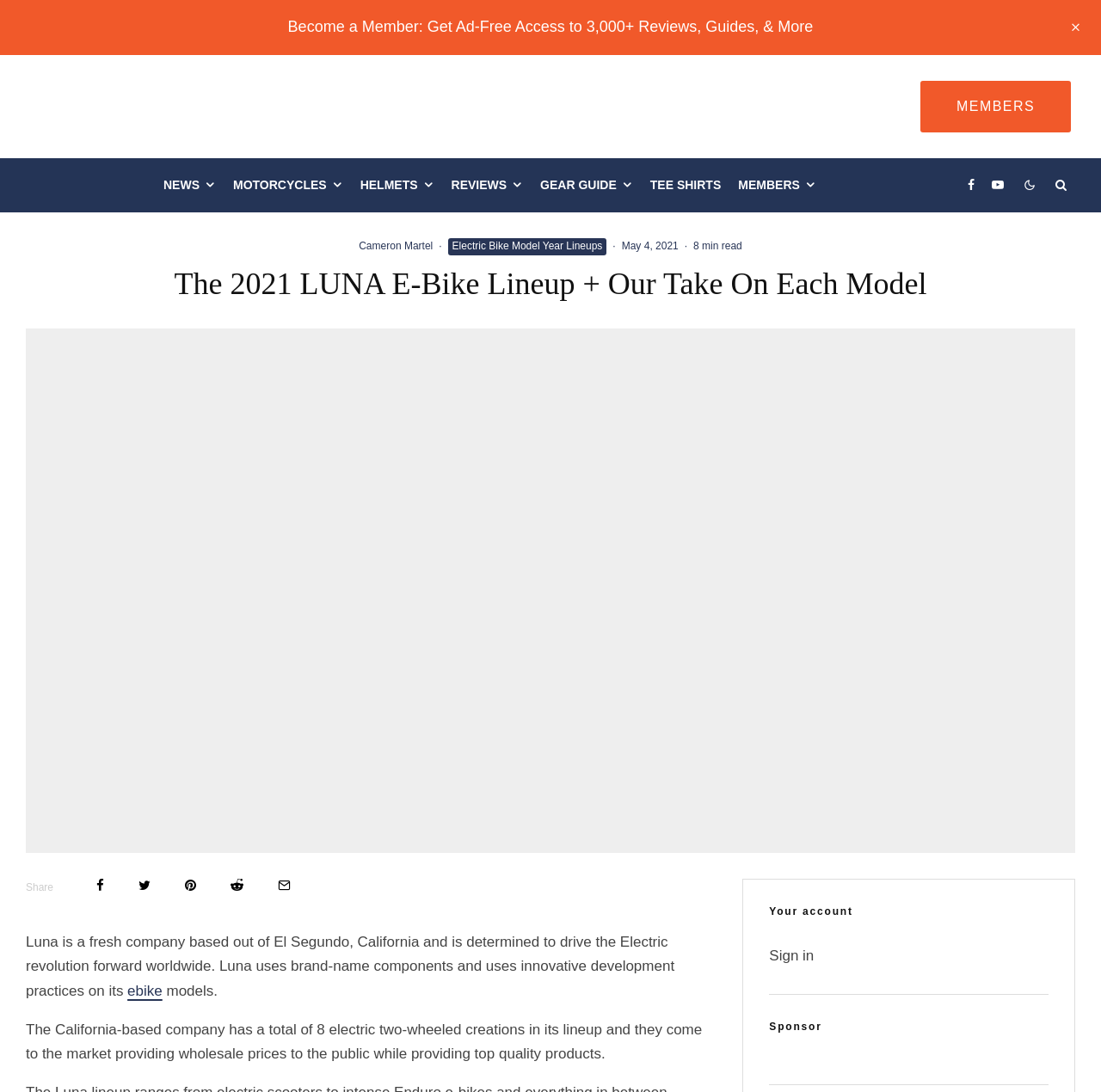What is the date of the article?
Please answer using one word or phrase, based on the screenshot.

May 4, 2021